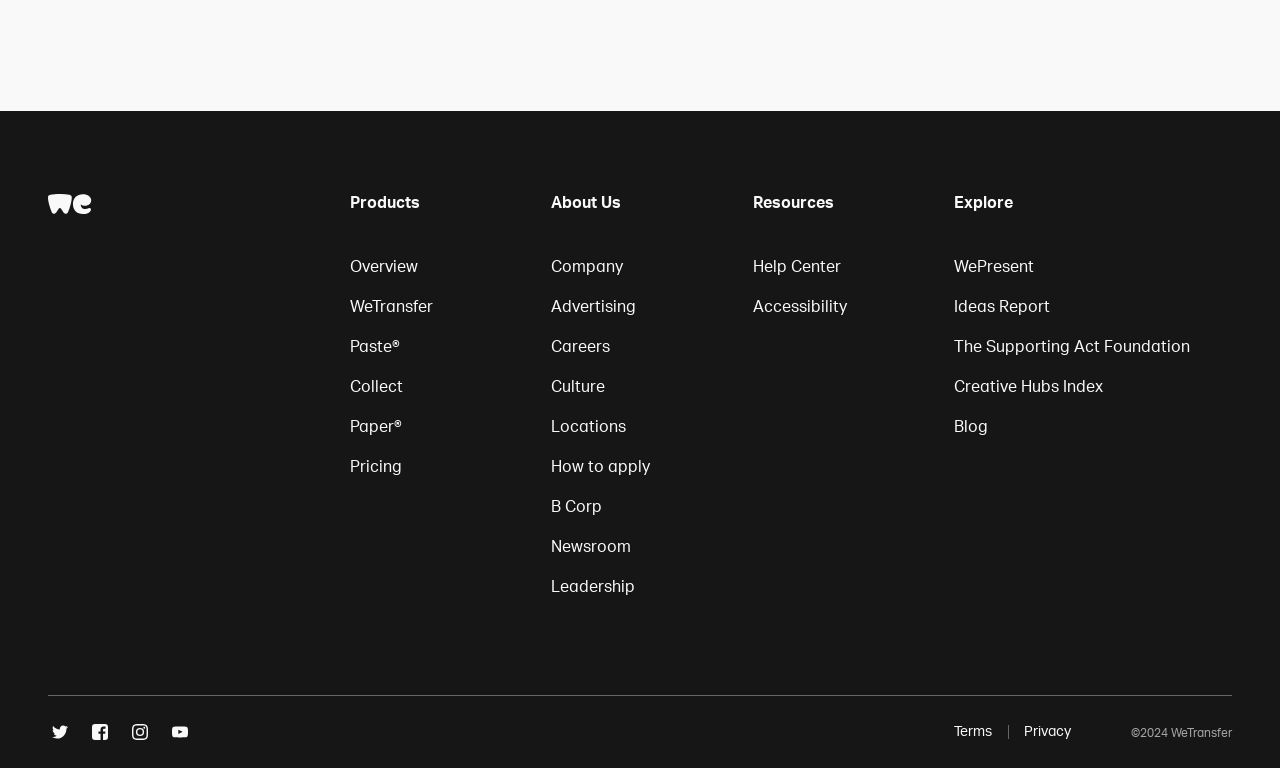How many social media links are present?
Examine the image closely and answer the question with as much detail as possible.

There are four social media links present at the bottom left corner of the webpage, which are Twitter, Facebook, Instagram, and Youtube.